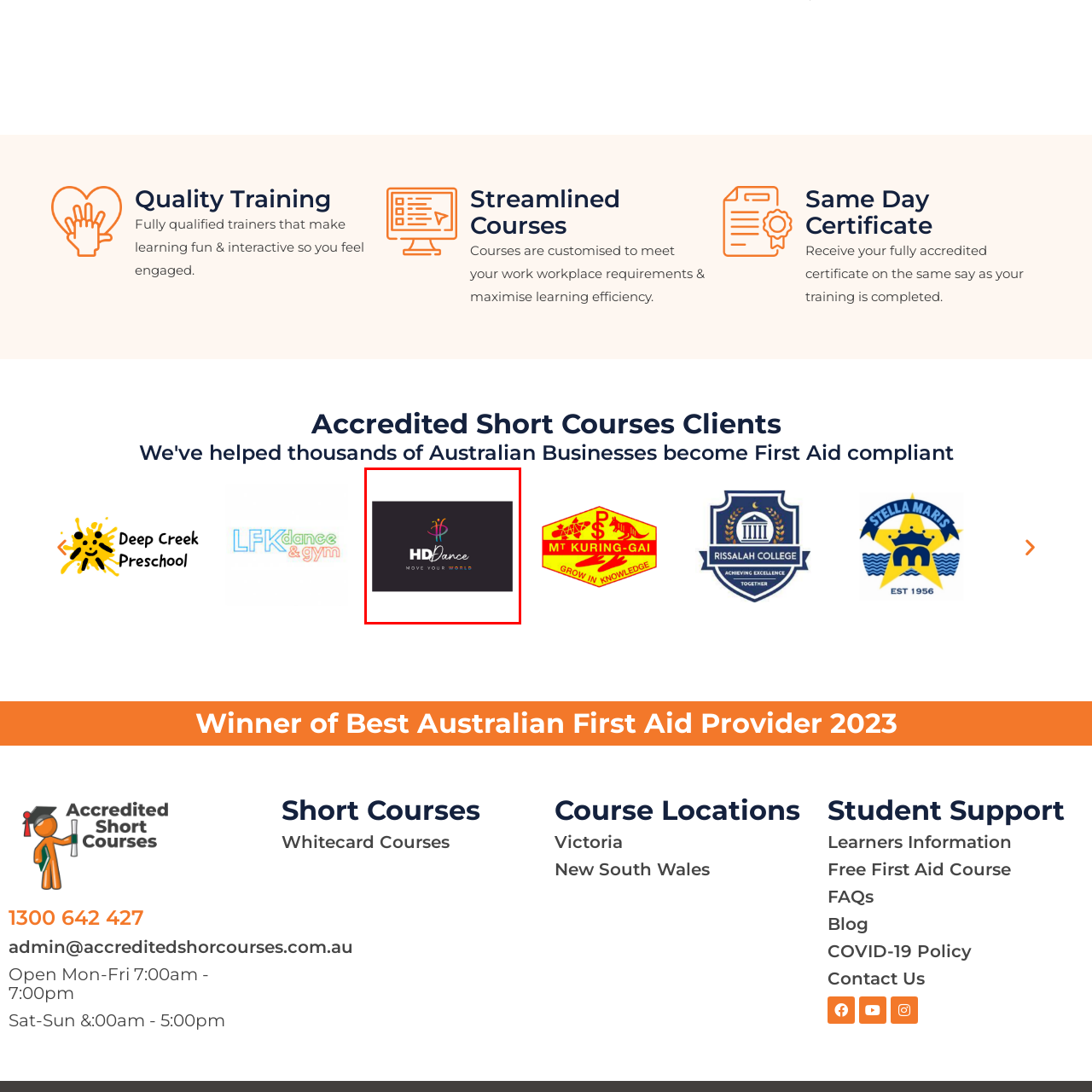Compose a thorough description of the image encased in the red perimeter.

The image features a vibrant logo for "HD Dance," which embodies a dynamic and inclusive dance culture. The logo showcases a stylized figure in motion, rendered in shades of pink, orange, and blue, symbolizing energy and creativity. Below the figure, the text “HD Dance” is displayed prominently in a modern font, followed by the tagline “MOVE YOUR WORLD,” suggesting that dance is not just an activity, but a transformative experience that encourages individuals to express themselves and connect with others. The background is a deep black, allowing the colorful elements of the logo to stand out, conveying a sense of excitement and passion for dance.